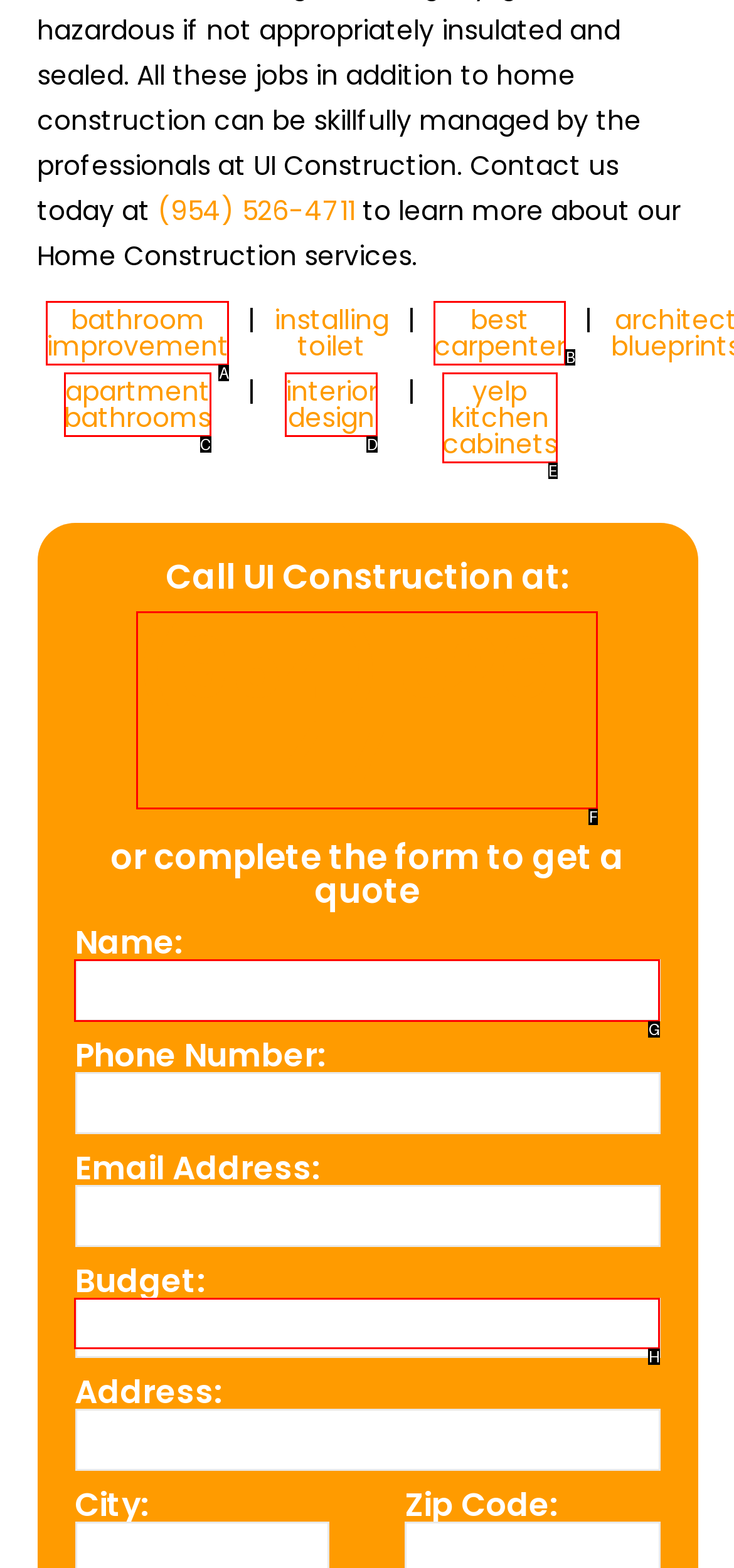Find the option that aligns with: yelp kitchen cabinets
Provide the letter of the corresponding option.

E